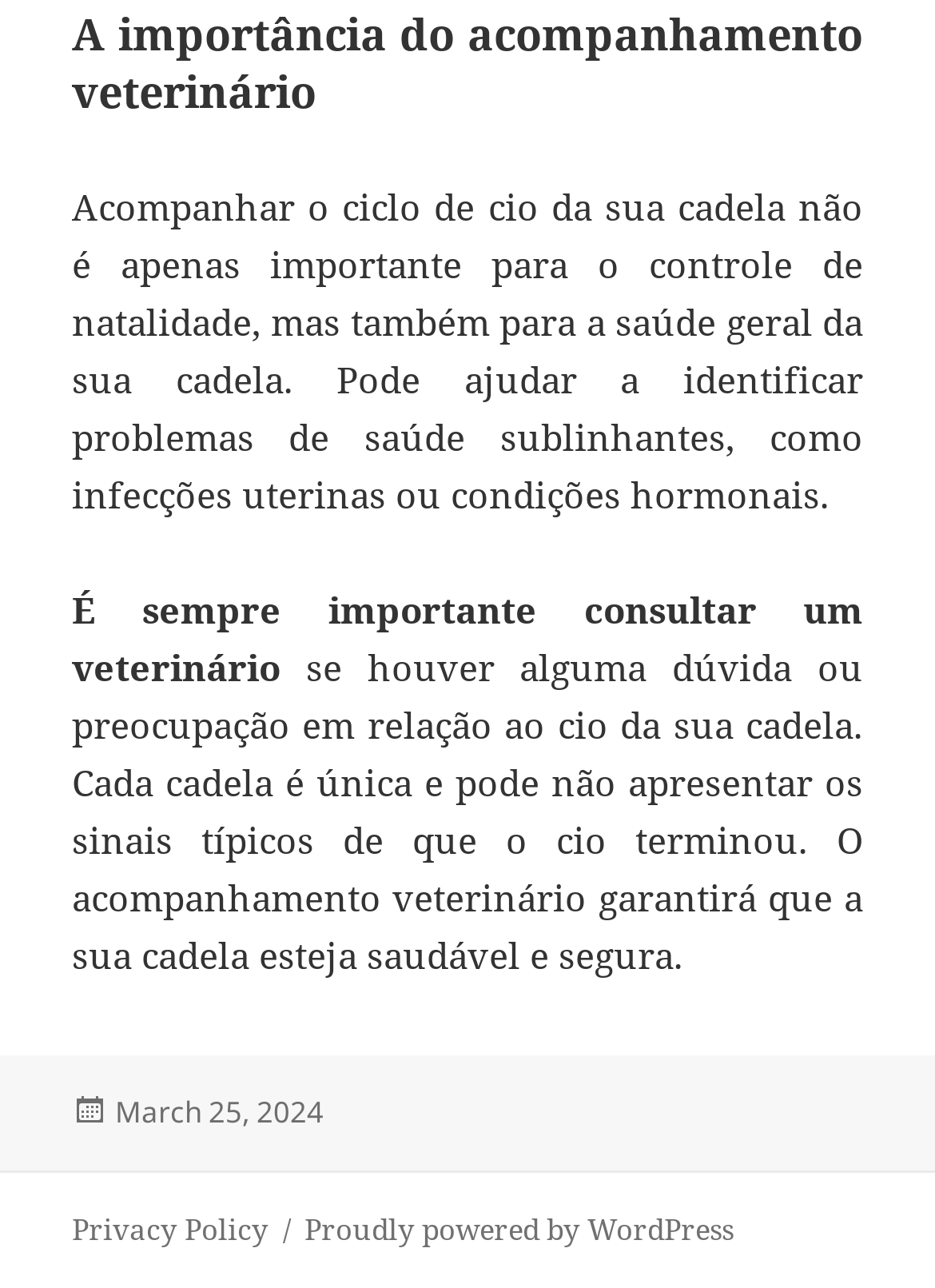Refer to the element description parent_node: Yesterday Visitors : and identify the corresponding bounding box in the screenshot. Format the coordinates as (top-left x, top-left y, bottom-right x, bottom-right y) with values in the range of 0 to 1.

None